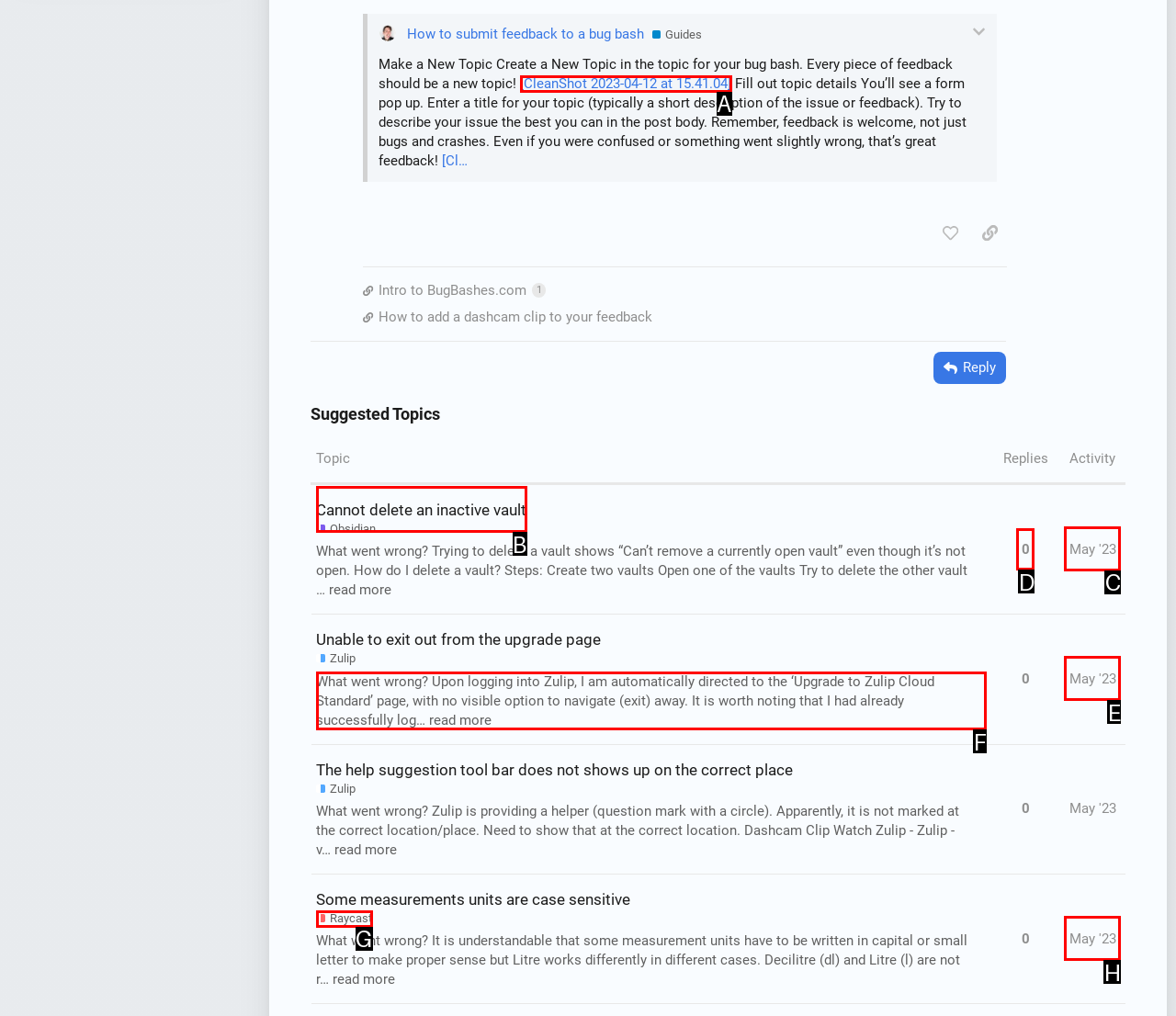Match the HTML element to the description: May '23. Answer with the letter of the correct option from the provided choices.

E